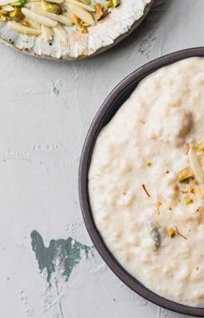What is the purpose of the decorative plate?
Based on the image, give a concise answer in the form of a single word or short phrase.

Enhancing visual appeal